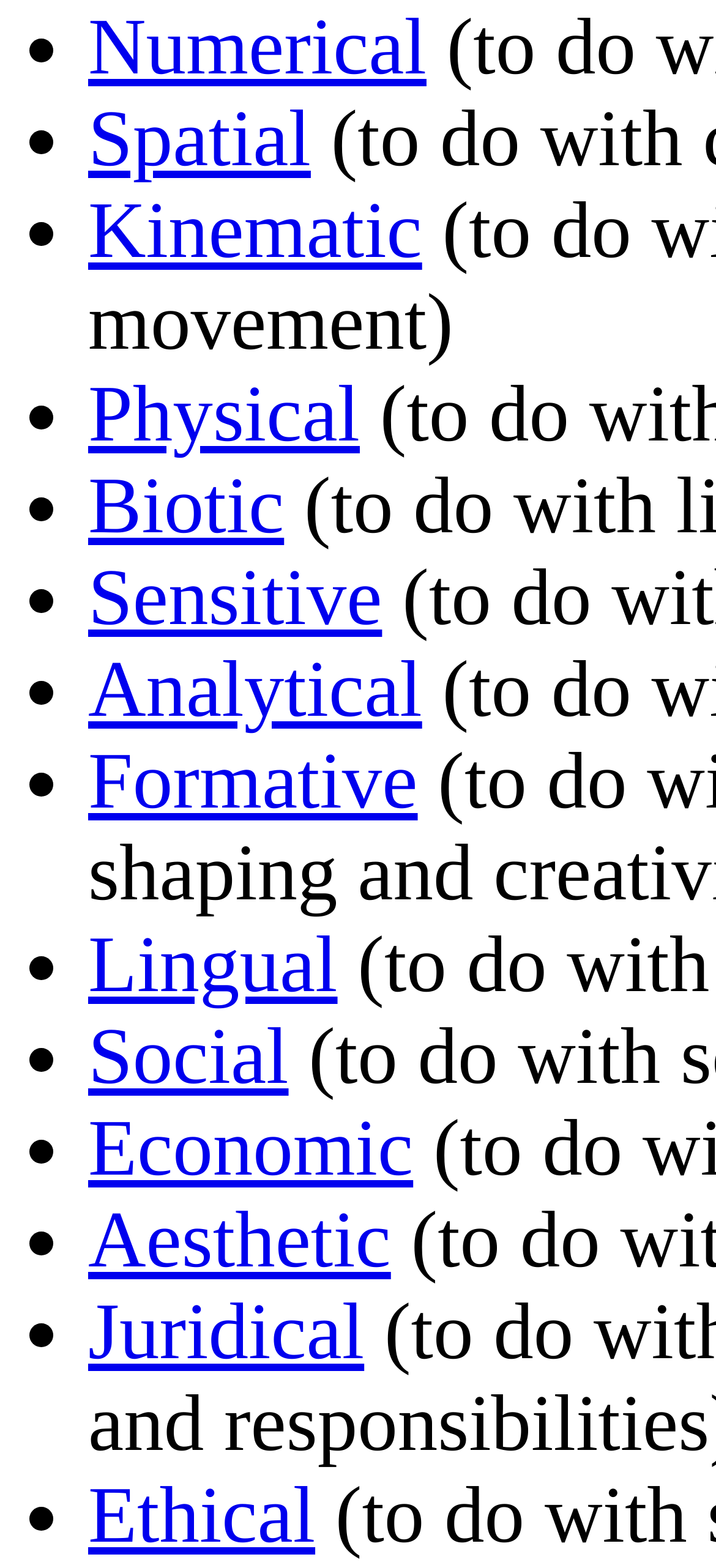How many categories are listed?
Based on the content of the image, thoroughly explain and answer the question.

I counted the number of links on the webpage, each representing a category, and found 15 categories listed.